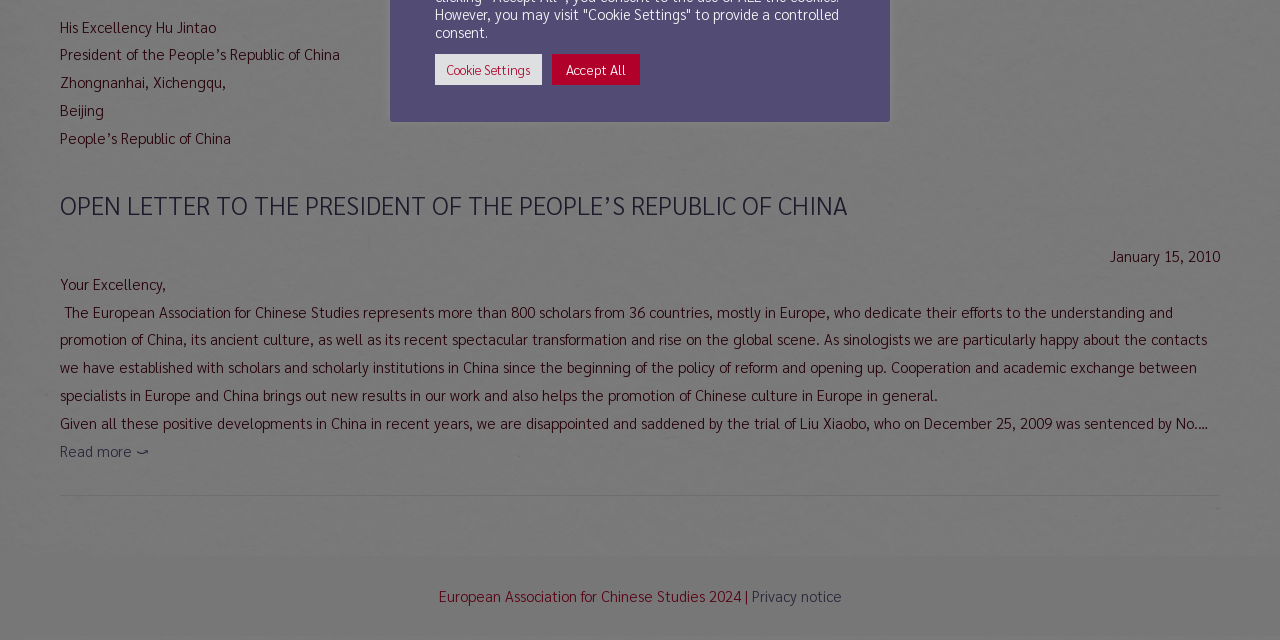Locate the UI element that matches the description Accept All in the webpage screenshot. Return the bounding box coordinates in the format (top-left x, top-left y, bottom-right x, bottom-right y), with values ranging from 0 to 1.

[0.431, 0.084, 0.5, 0.132]